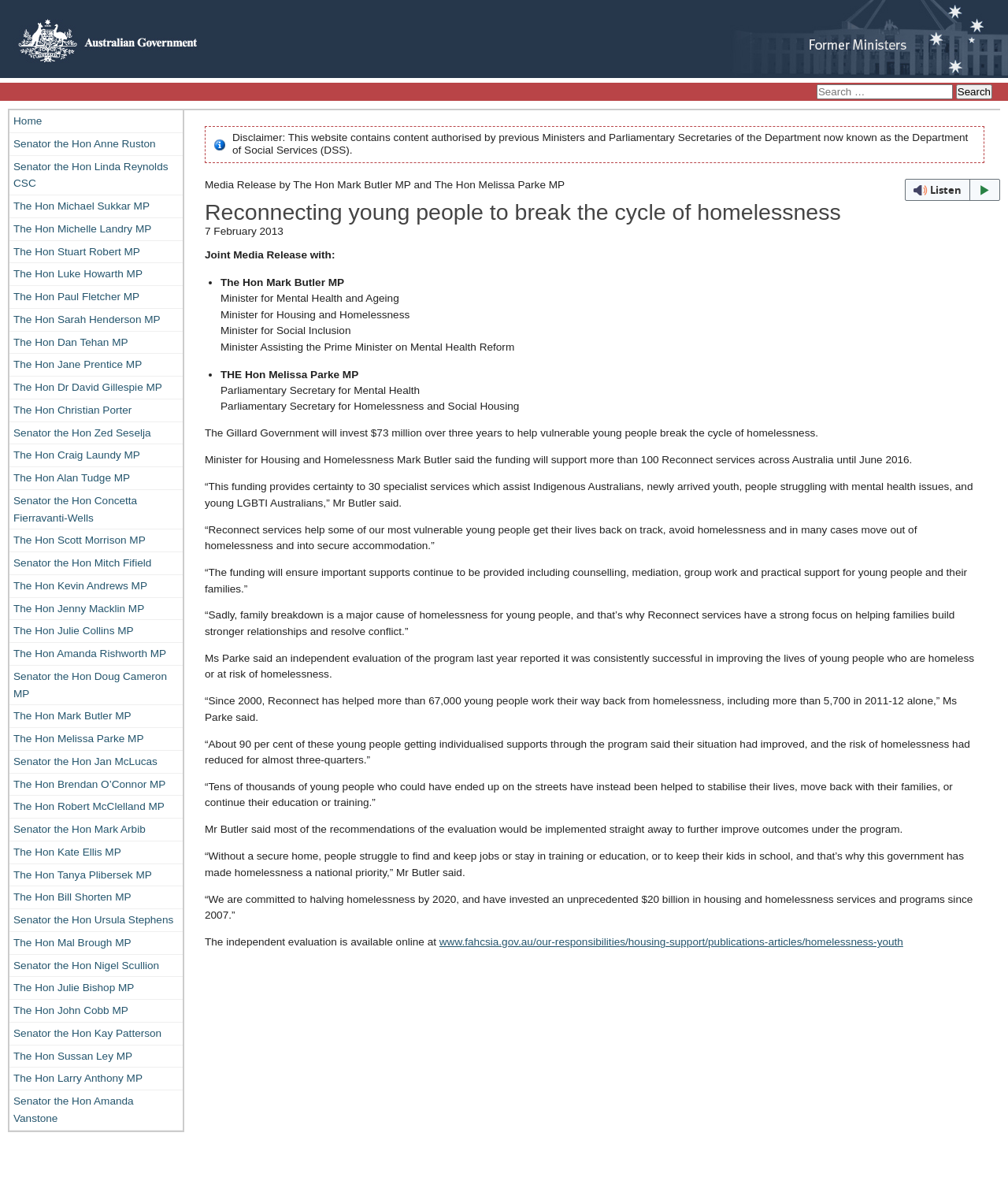What is the name of the Australian Government department mentioned in the disclaimer?
Based on the image, answer the question with as much detail as possible.

The disclaimer text mentions 'the Department now known as the Department of Social Services (DSS)', which indicates that the department mentioned is the Department of Social Services.